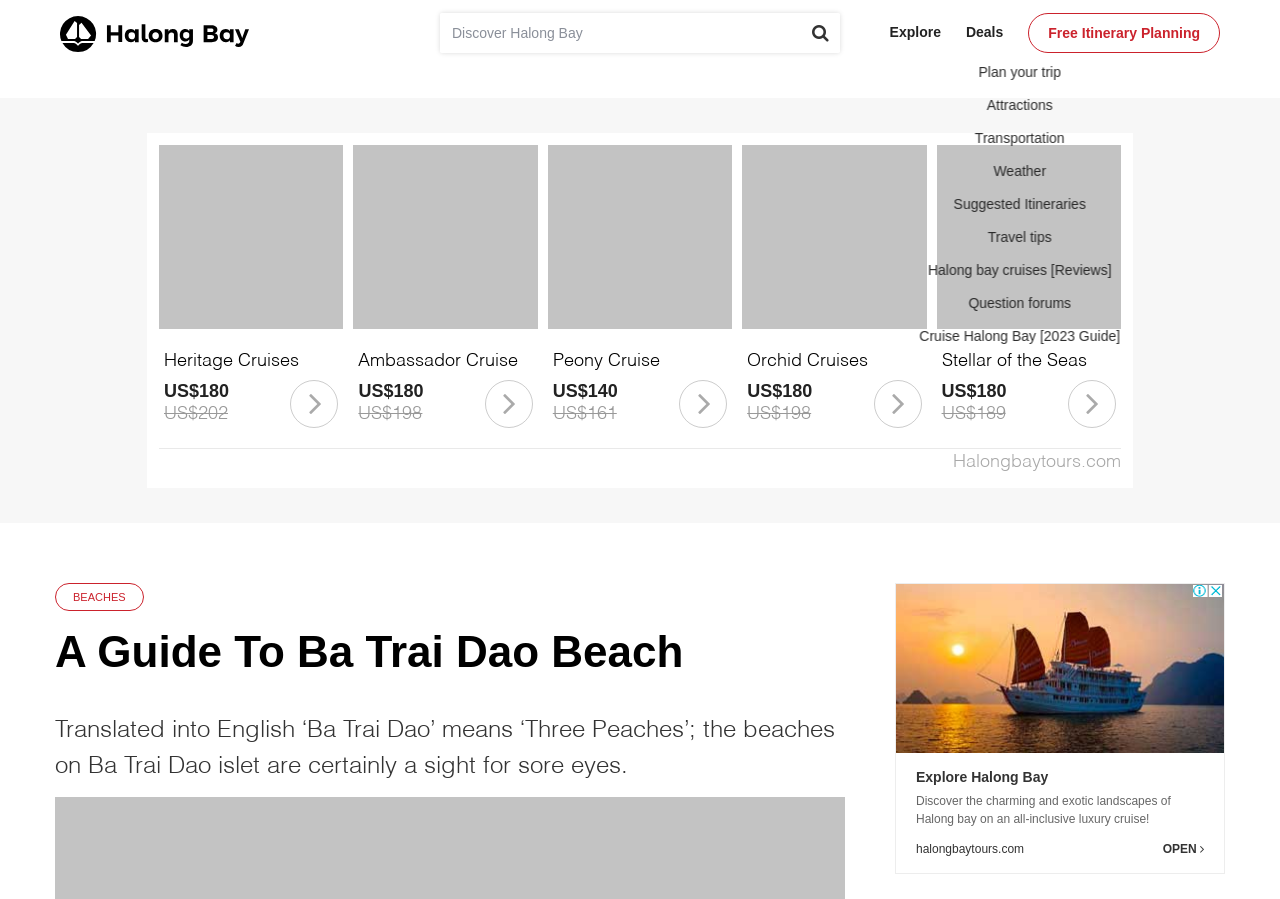Please provide the bounding box coordinates for the element that needs to be clicked to perform the following instruction: "Check deals". The coordinates should be given as four float numbers between 0 and 1, i.e., [left, top, right, bottom].

[0.755, 0.014, 0.784, 0.058]